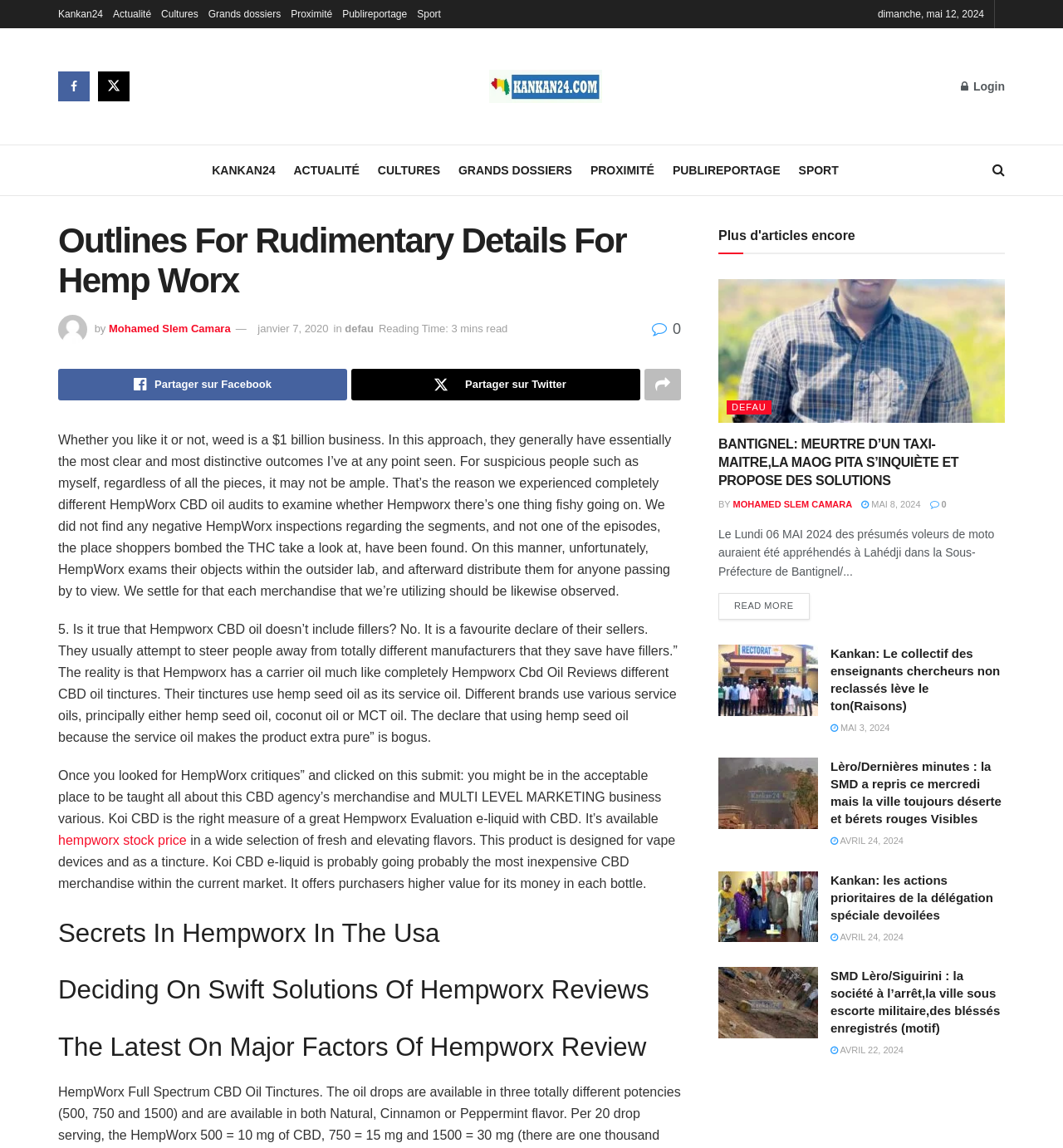Articulate a complete and detailed caption of the webpage elements.

This webpage appears to be a news article or blog post about HempWorx, a CBD oil company. At the top of the page, there is a navigation menu with links to different sections of the website, including "Actualité", "Cultures", "Grands dossiers", "Proximité", "Publireportage", and "Sport". Below the navigation menu, there is a heading that reads "Outlines For Rudimentary Details For Hemp Worx".

The main content of the page is divided into several sections. The first section discusses the legitimacy of HempWorx CBD oil, citing reviews and lab tests. The second section addresses a common claim made by HempWorx sellers that their product does not contain fillers, arguing that this claim is misleading.

Below these sections, there are several headings that appear to be related to HempWorx, including "Secrets In Hempworx In The Usa", "Deciding On Swift Solutions Of Hempworx Reviews", and "The Latest On Major Factors Of Hempworx Review".

The page also features a section with multiple news articles, each with a heading, image, and brief summary. The articles appear to be unrelated to HempWorx and cover a range of topics, including crime, education, and politics. Each article has a "Read More" link and some have images.

Throughout the page, there are various links and icons, including social media sharing buttons and a search bar. At the bottom of the page, there is a section with more news articles, which appears to be a continuation of the previous section.